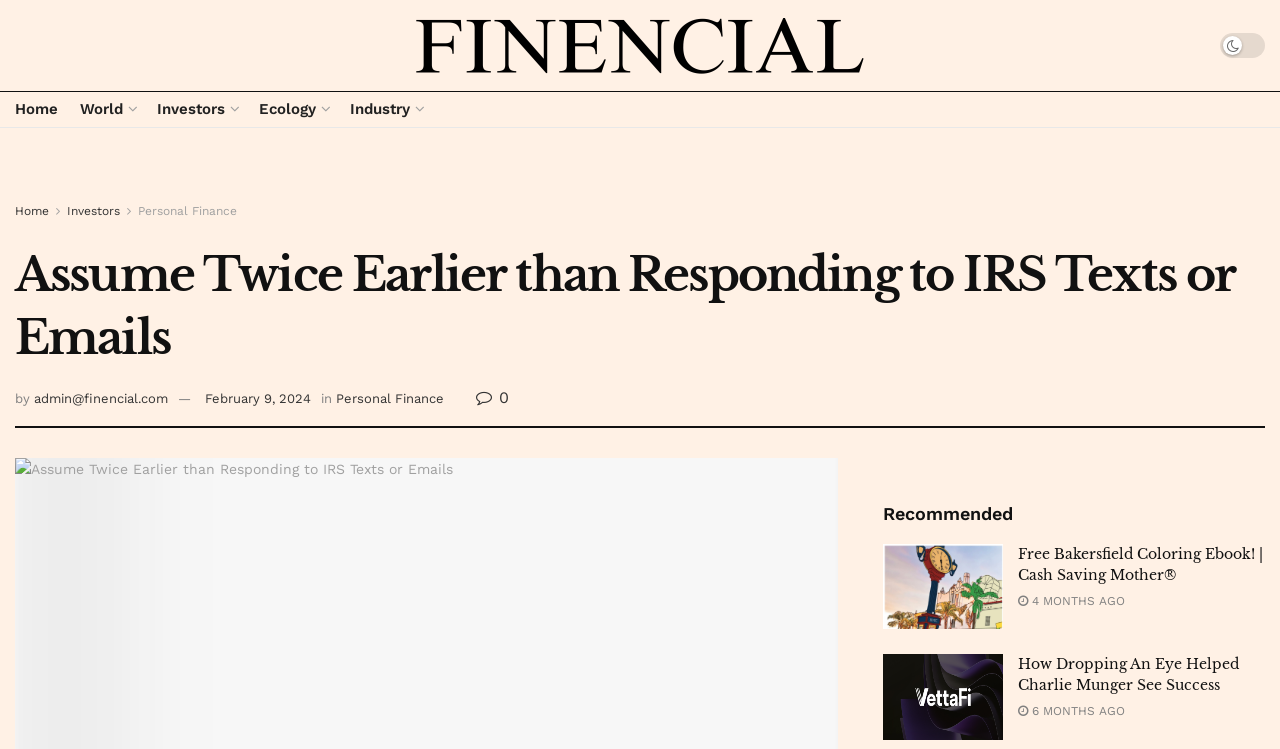Could you please study the image and provide a detailed answer to the question:
What are the categories listed in the top navigation bar?

The categories can be found in the top navigation bar, where there are five link elements with bounding box coordinates of [0.012, 0.126, 0.045, 0.166], [0.062, 0.126, 0.105, 0.166], [0.123, 0.126, 0.185, 0.166], [0.202, 0.126, 0.256, 0.166], and [0.273, 0.126, 0.33, 0.166] respectively. The categories are Home, World, Investors, Ecology, and Industry.